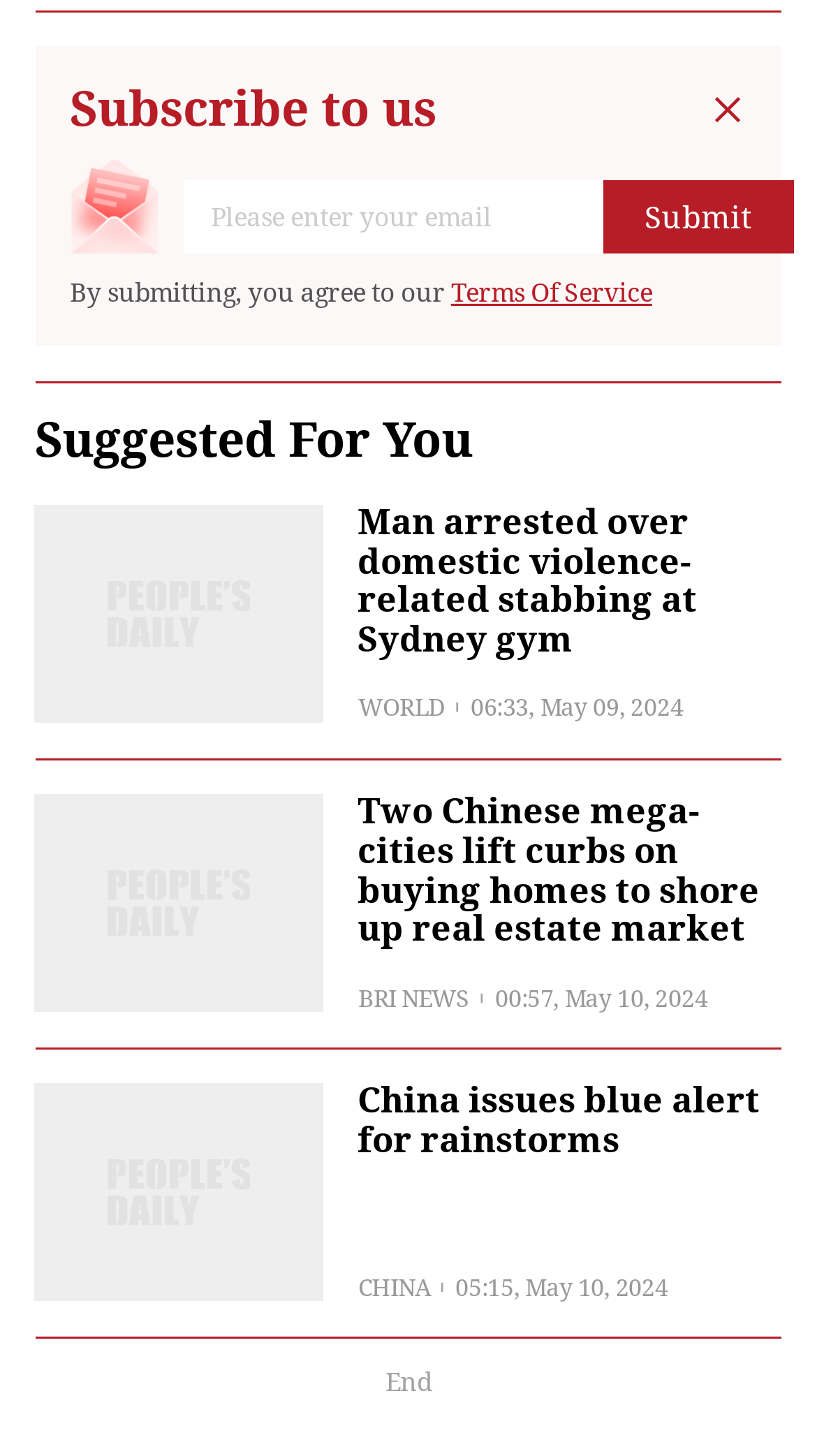What is the last element on the webpage?
Give a detailed response to the question by analyzing the screenshot.

The last element on the webpage is a static text element labeled 'End', which is located at the bottom of the webpage with a bounding box coordinate of [0.472, 0.939, 0.528, 0.96].